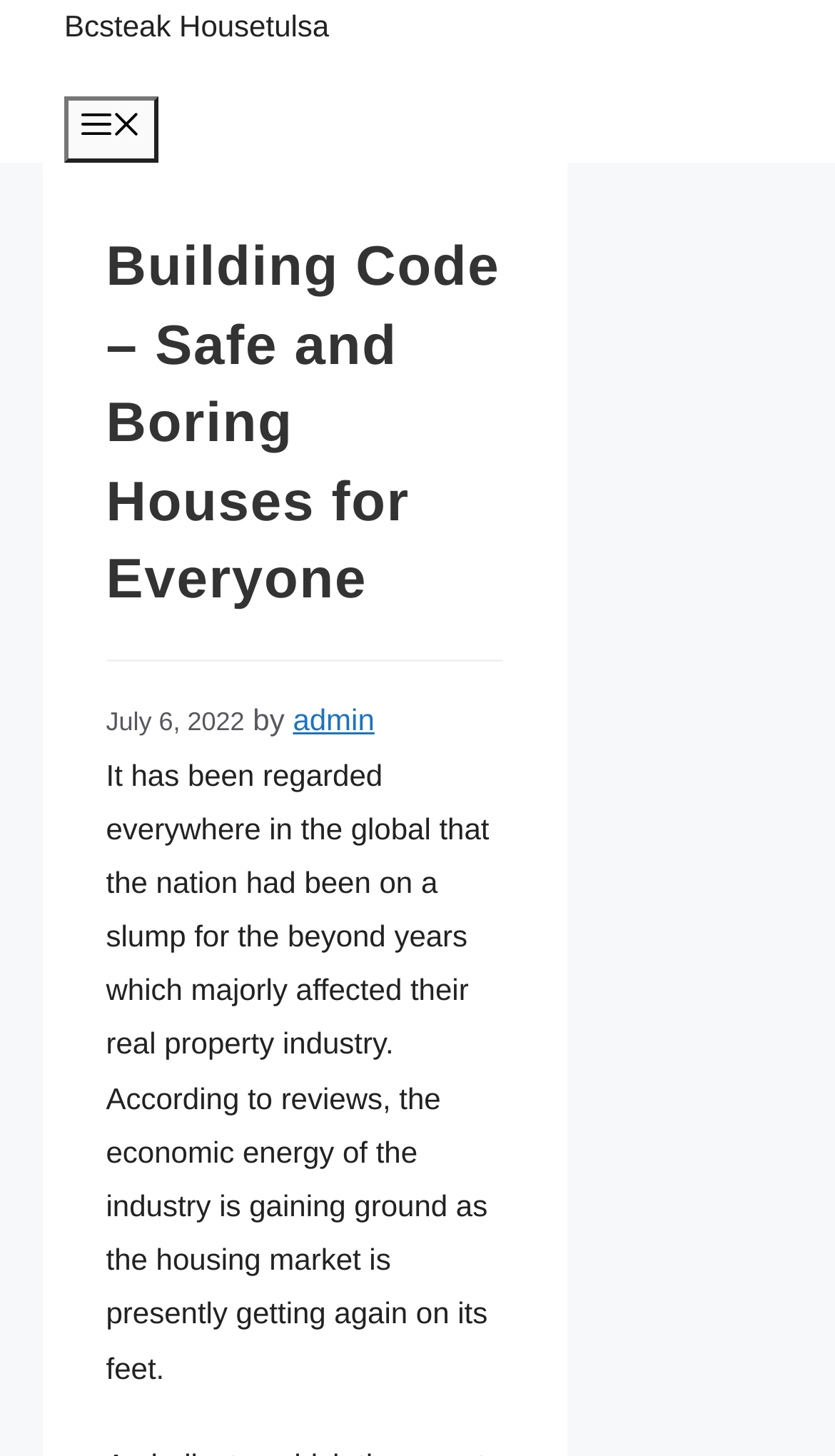Elaborate on the webpage's design and content in a detailed caption.

The webpage is about building codes and their impact on the housing industry. At the top, there is a banner that spans the entire width of the page, containing a link to "Bcsteak Housetulsa" on the left side and a mobile toggle button on the right side. Below the banner, there is a navigation menu that can be expanded by clicking the "Menu" button.

On the left side of the page, there is a header section that contains a heading with the title "Building Code – Safe and Boring Houses for Everyone". Below the heading, there is a timestamp indicating that the content was posted on "July 6, 2022", followed by the author's name "admin". 

The main content of the page is a block of text that discusses the current state of the real estate industry, mentioning that it has been affected by a slump in recent years but is now recovering. This text block is positioned below the header section and spans about half of the page's width.